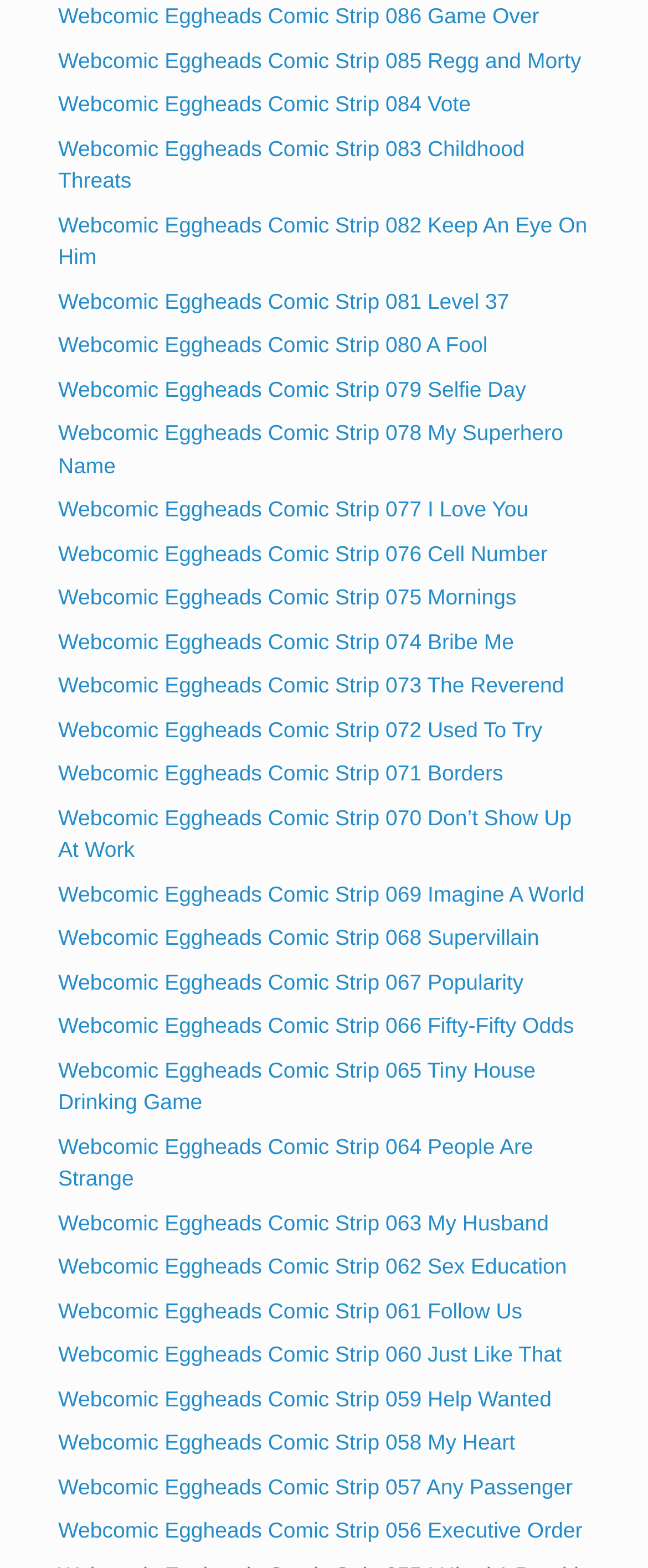Please provide a comprehensive response to the question below by analyzing the image: 
Is there a search function on the webpage?

I did not find any search bar or search button on the webpage, indicating that there is no search function available.